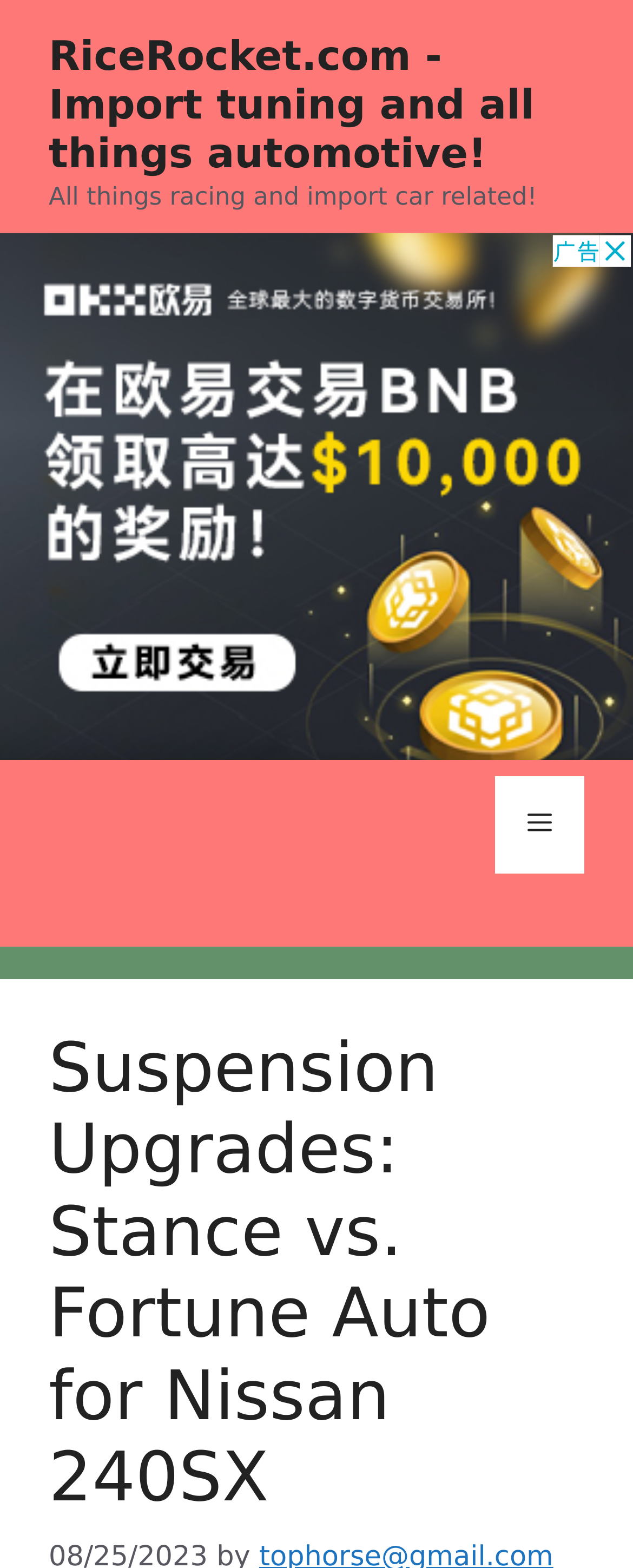Determine the main heading text of the webpage.

Suspension Upgrades: Stance vs. Fortune Auto for Nissan 240SX